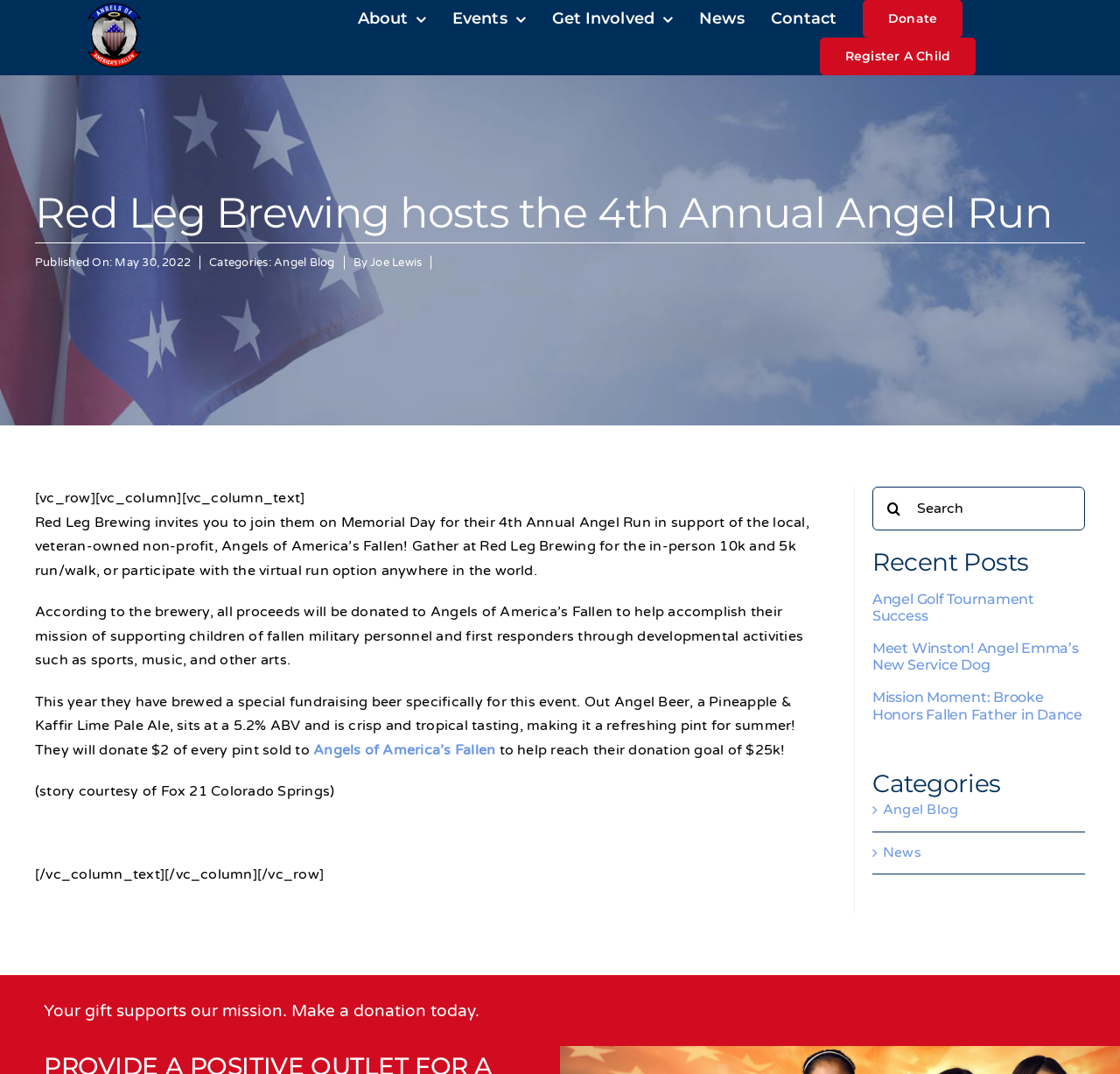What is the purpose of the 4th Annual Angel Run? Observe the screenshot and provide a one-word or short phrase answer.

To support Angels of America’s Fallen